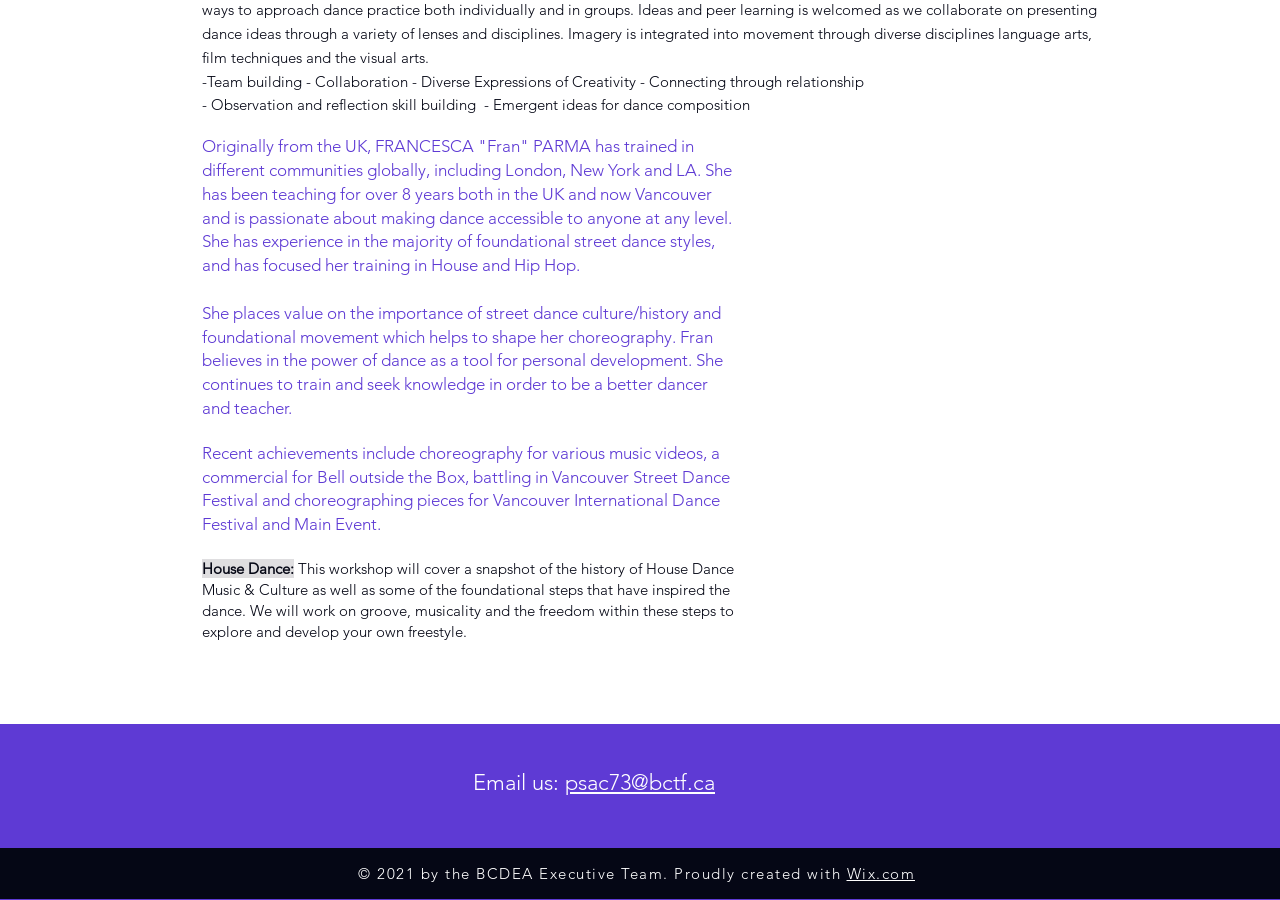Please find the bounding box coordinates (top-left x, top-left y, bottom-right x, bottom-right y) in the screenshot for the UI element described as follows: Wix.com

[0.661, 0.96, 0.715, 0.981]